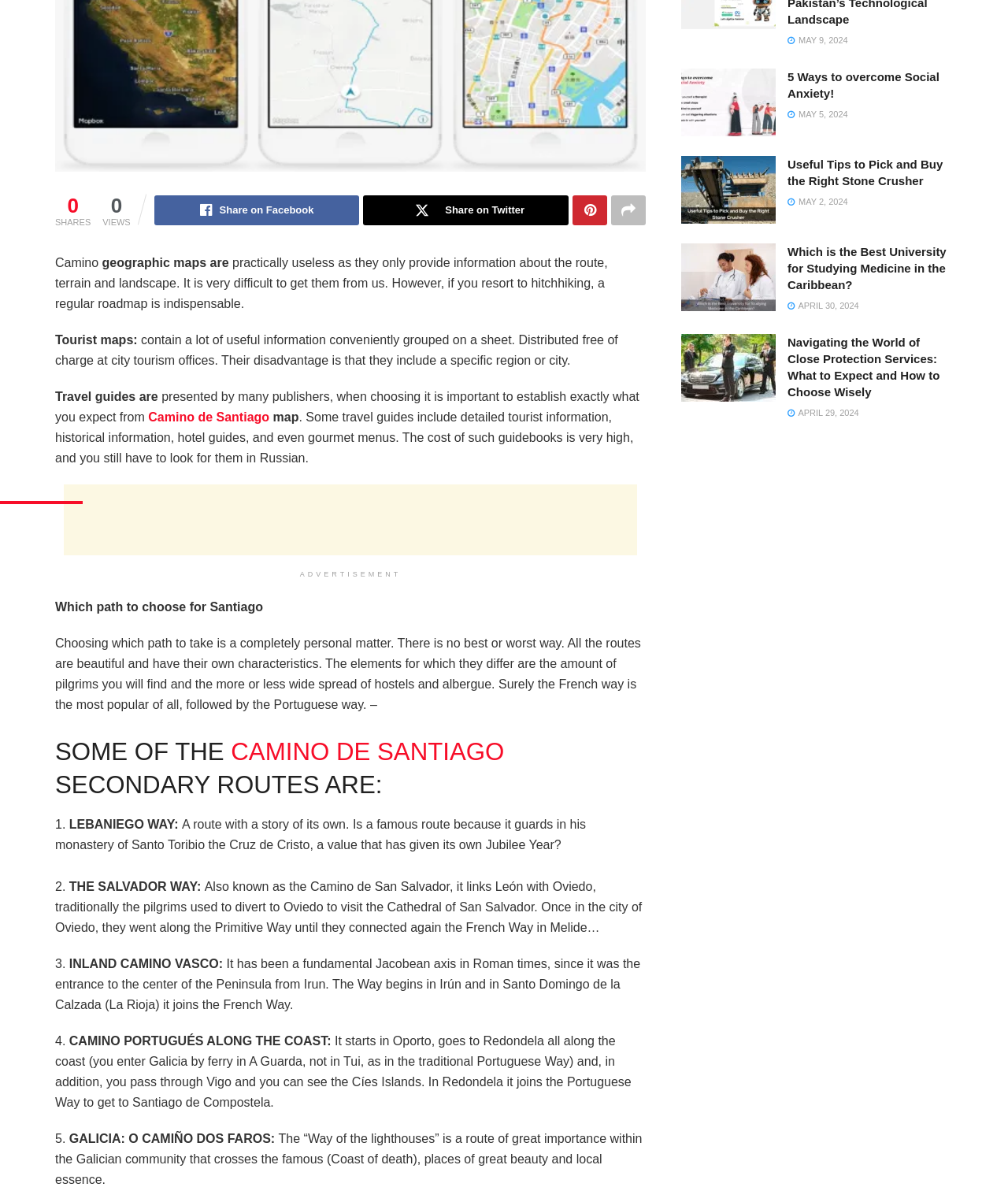Using the format (top-left x, top-left y, bottom-right x, bottom-right y), and given the element description, identify the bounding box coordinates within the screenshot: Share on Facebook

[0.153, 0.156, 0.357, 0.181]